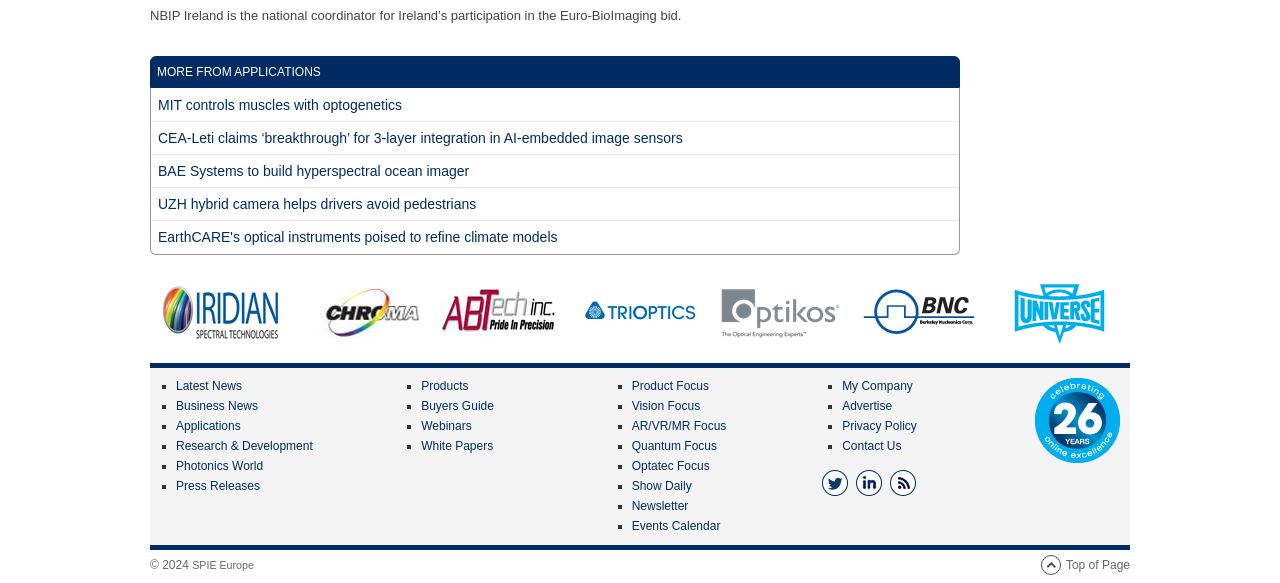Reply to the question with a single word or phrase:
How many links are there in the second table?

20